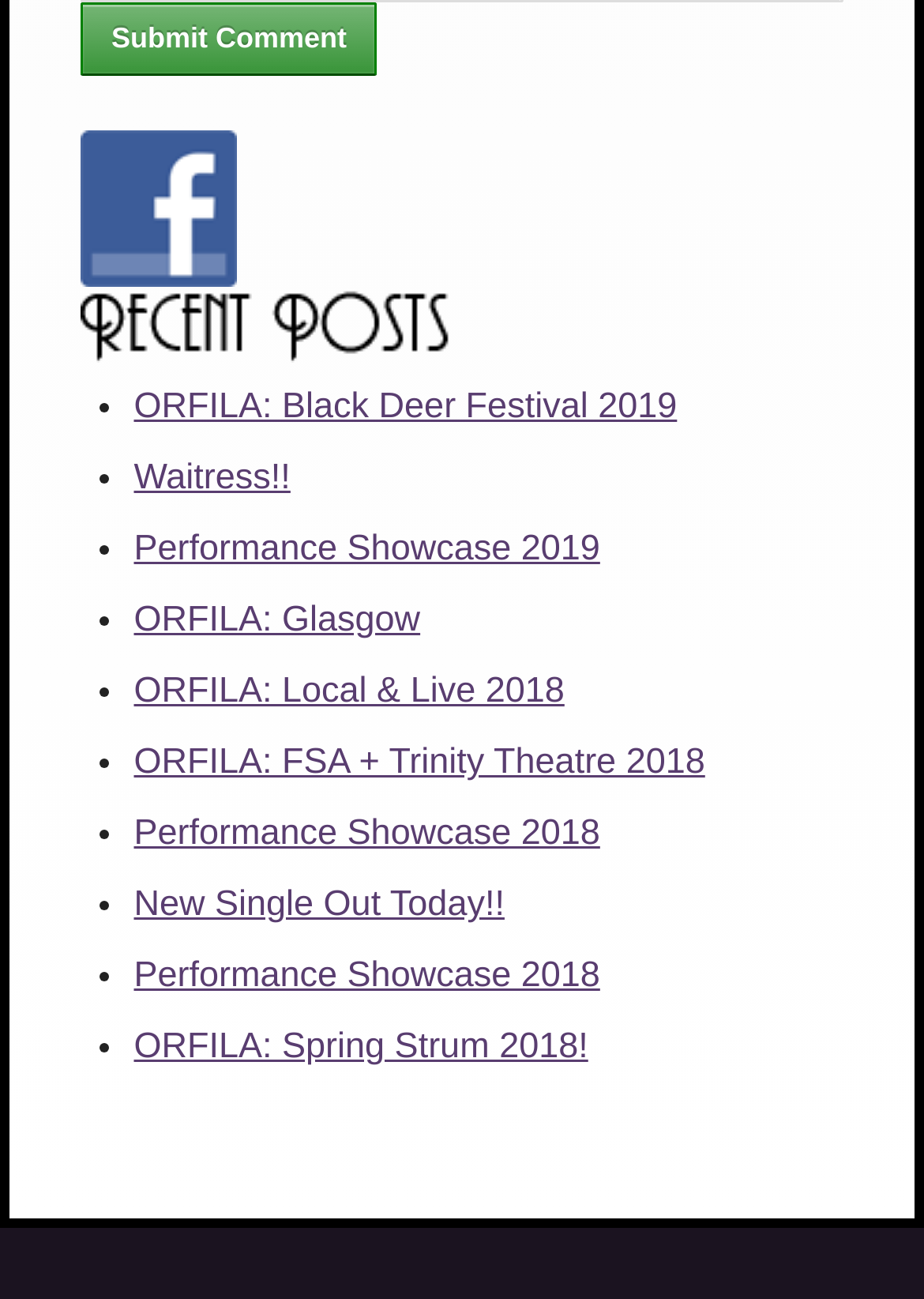Is there a submit button on the page?
Please respond to the question with as much detail as possible.

I found a button element with the text 'Submit Comment', which suggests that there is a submit button on the page.